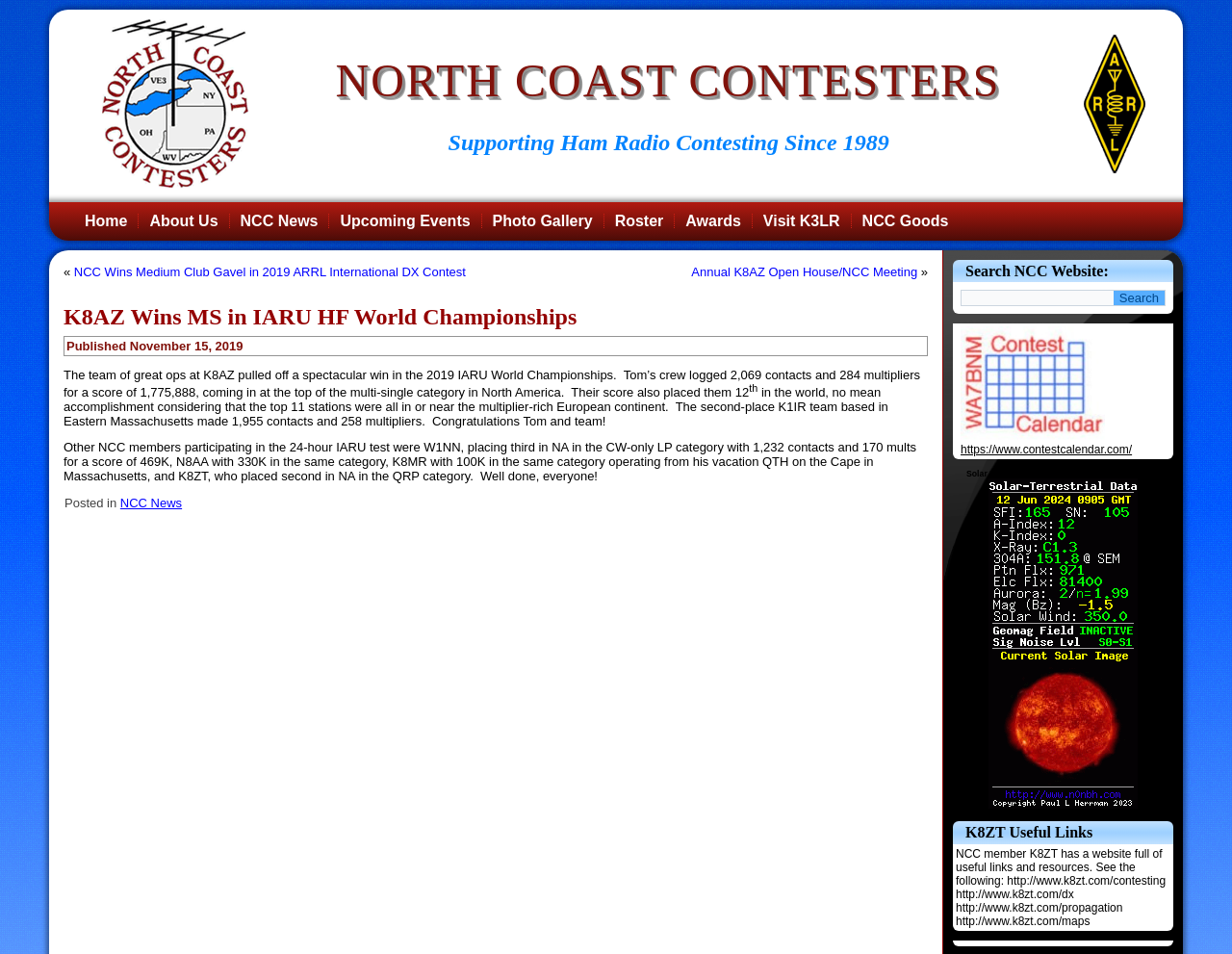Please provide a detailed answer to the question below based on the screenshot: 
What is the name of the website provided by K8ZT?

The name of the website provided by K8ZT can be found in the section 'K8ZT Useful Links', where it is mentioned that 'NCC member K8ZT has a website full of useful links and resources. See the following: http://www.k8zt.com/contesting http://www.k8zt.com/dx http://www.k8zt.com/propagation http://www.k8zt.com/maps'.